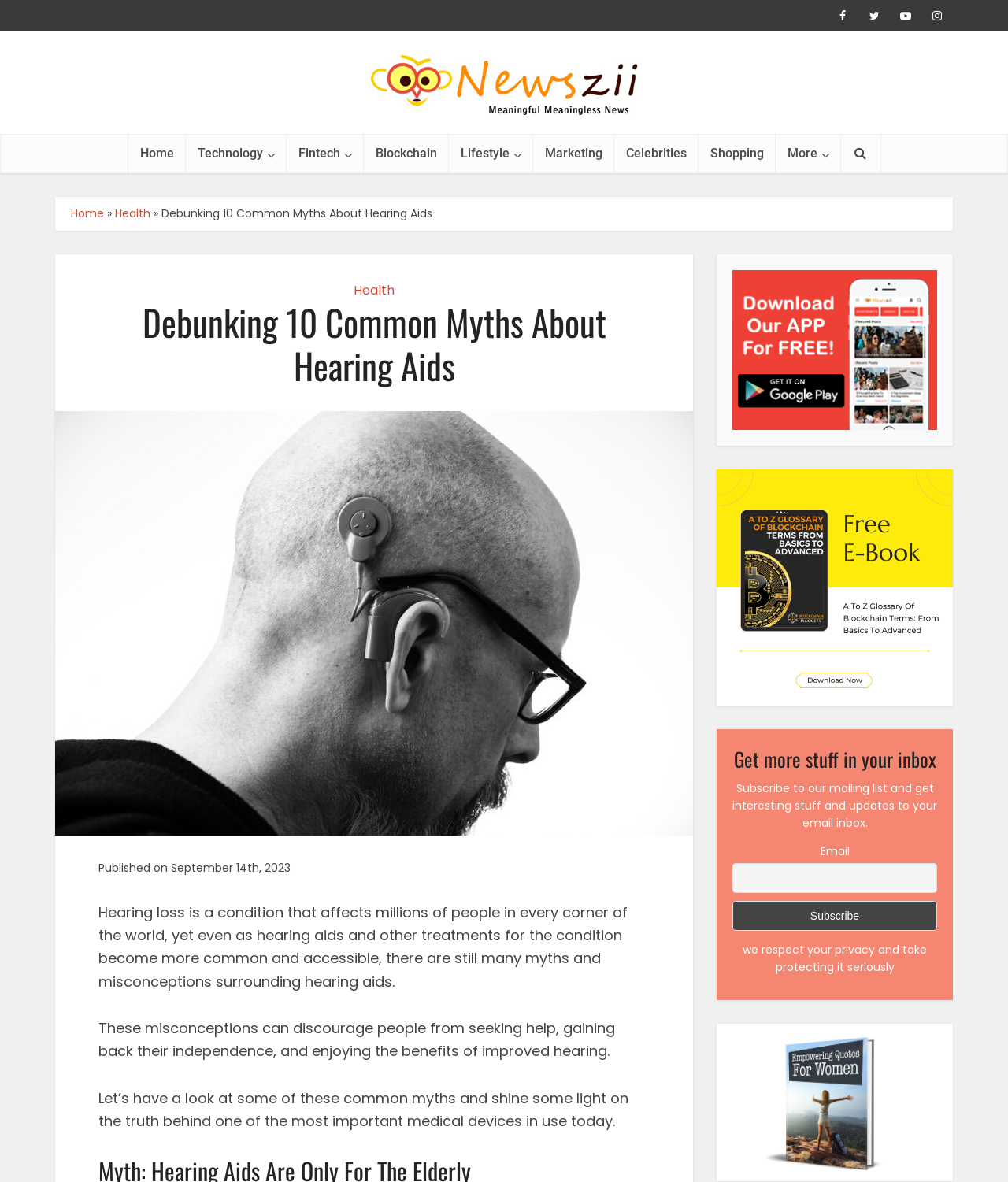Please indicate the bounding box coordinates of the element's region to be clicked to achieve the instruction: "Click the Home link". Provide the coordinates as four float numbers between 0 and 1, i.e., [left, top, right, bottom].

[0.127, 0.113, 0.184, 0.147]